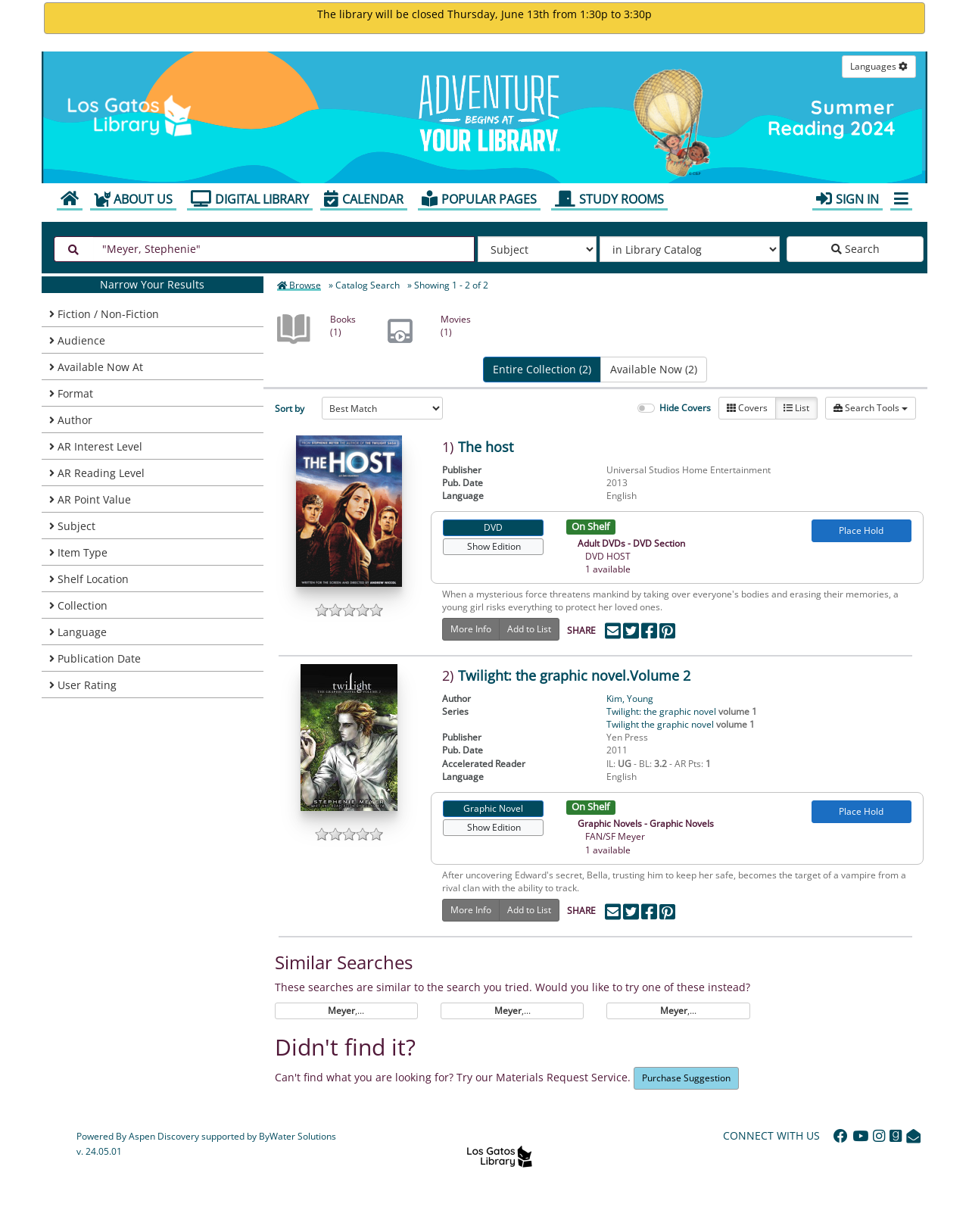What is the language of the first search result?
Please use the image to provide an in-depth answer to the question.

The language of the first search result can be found in the main content area, where it is written as 'Language: English'.